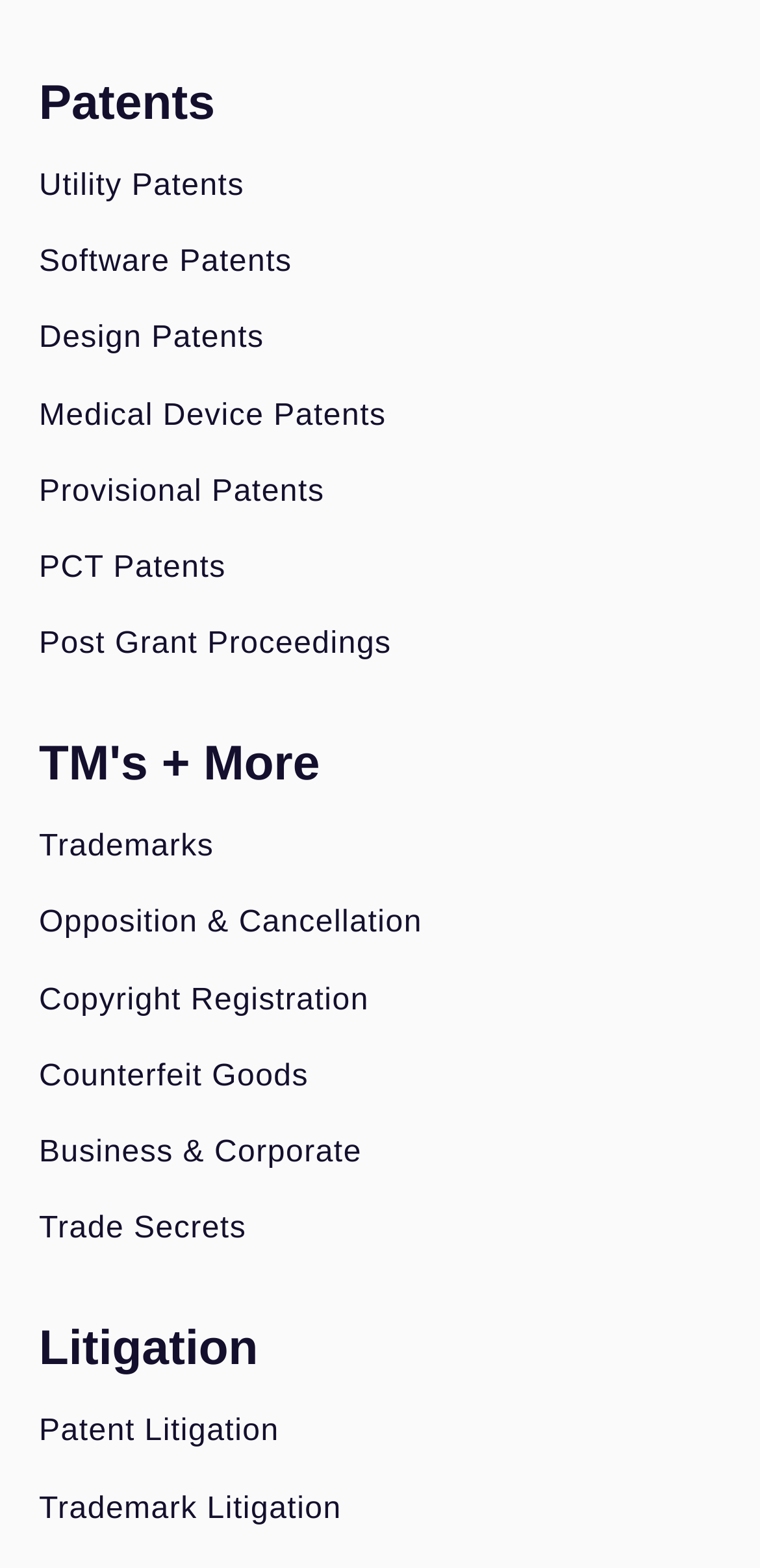How many types of litigation are listed?
Examine the image and give a concise answer in one word or a short phrase.

2